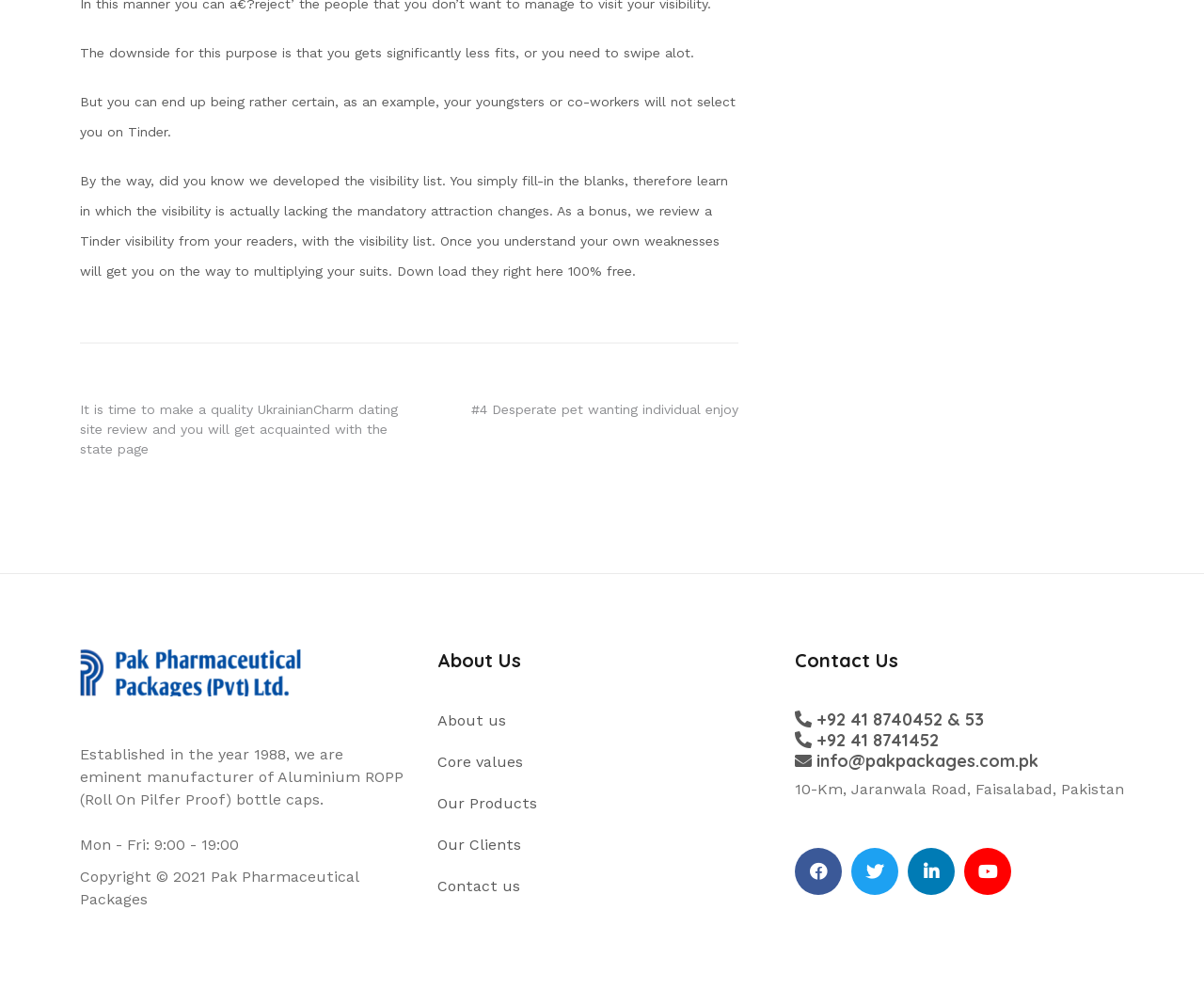What is the address of Pak Pharmaceutical Packages?
Based on the visual details in the image, please answer the question thoroughly.

The address of Pak Pharmaceutical Packages is mentioned in the contact information section, which is '10-Km, Jaranwala Road, Faisalabad, Pakistan'.